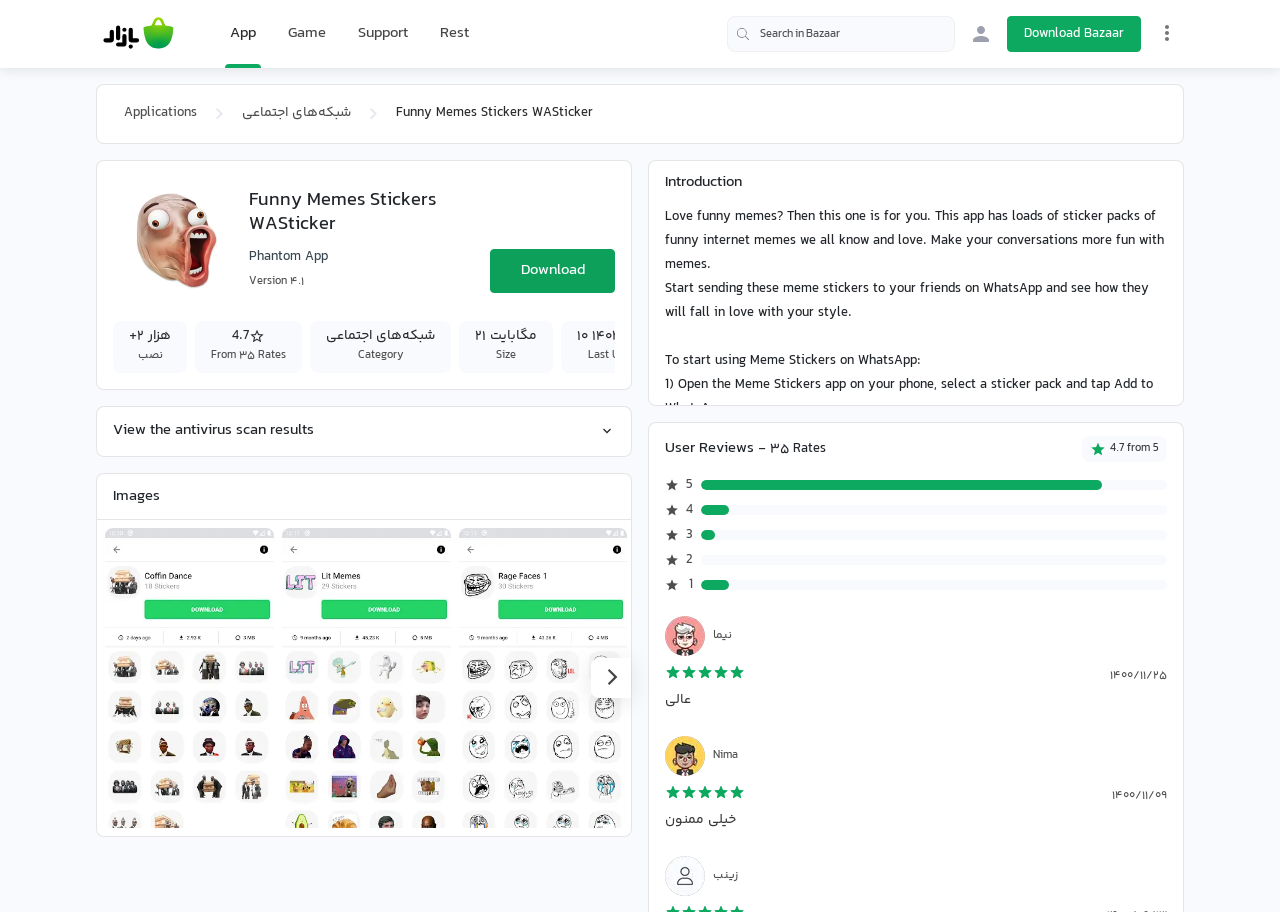What is the name of the app?
Please give a detailed and elaborate answer to the question based on the image.

The name of the app can be found in the heading element with the text 'Funny Memes Stickers WASticker' which is located at the top of the webpage.